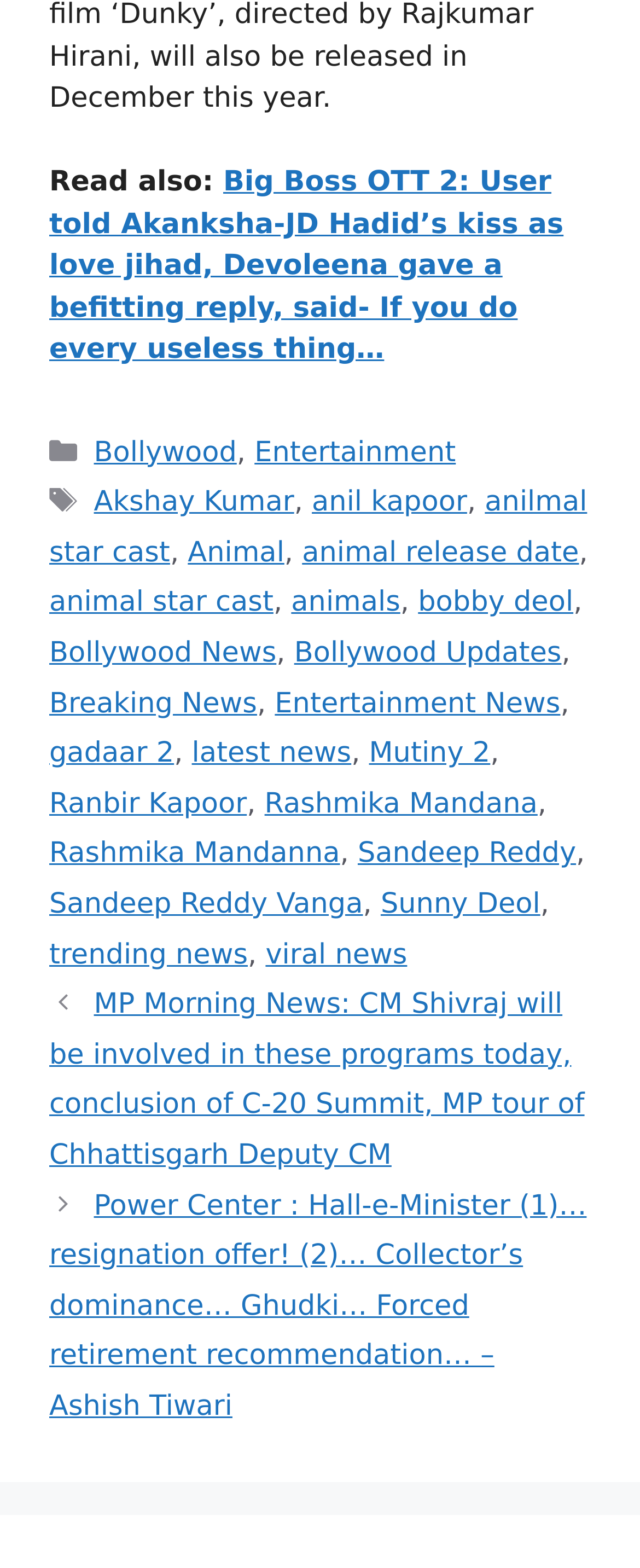Using the information shown in the image, answer the question with as much detail as possible: What is the name of the movie mentioned in the article?

The name of the movie mentioned in the article can be found by looking at the links under the 'Tags' section, which includes 'Animal', 'Akshay Kumar', and 'Ranbir Kapoor'. Therefore, the name of the movie mentioned in the article is 'Animal'.